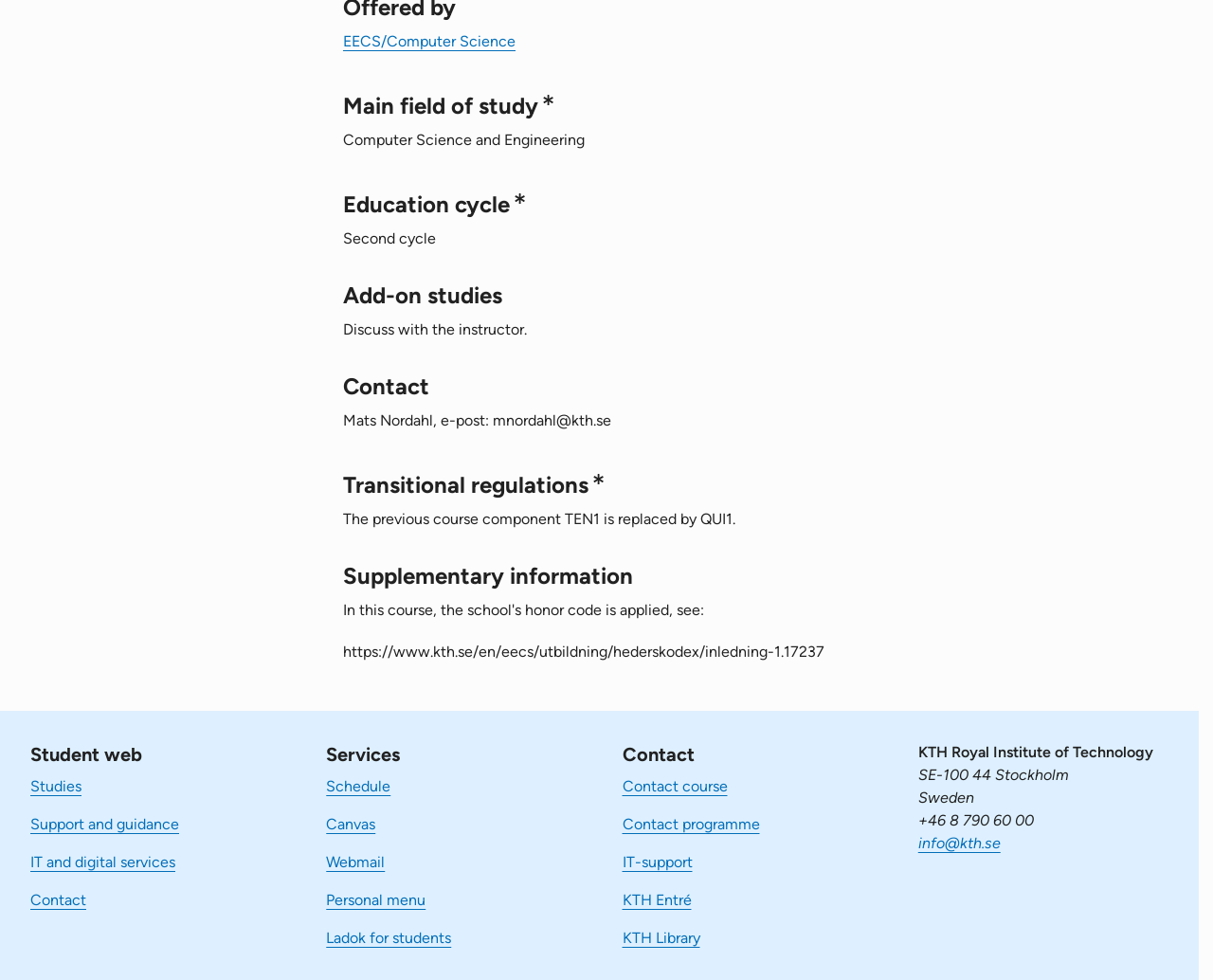Please locate the bounding box coordinates of the element that should be clicked to achieve the given instruction: "Open 'Canvas'".

[0.269, 0.832, 0.31, 0.85]